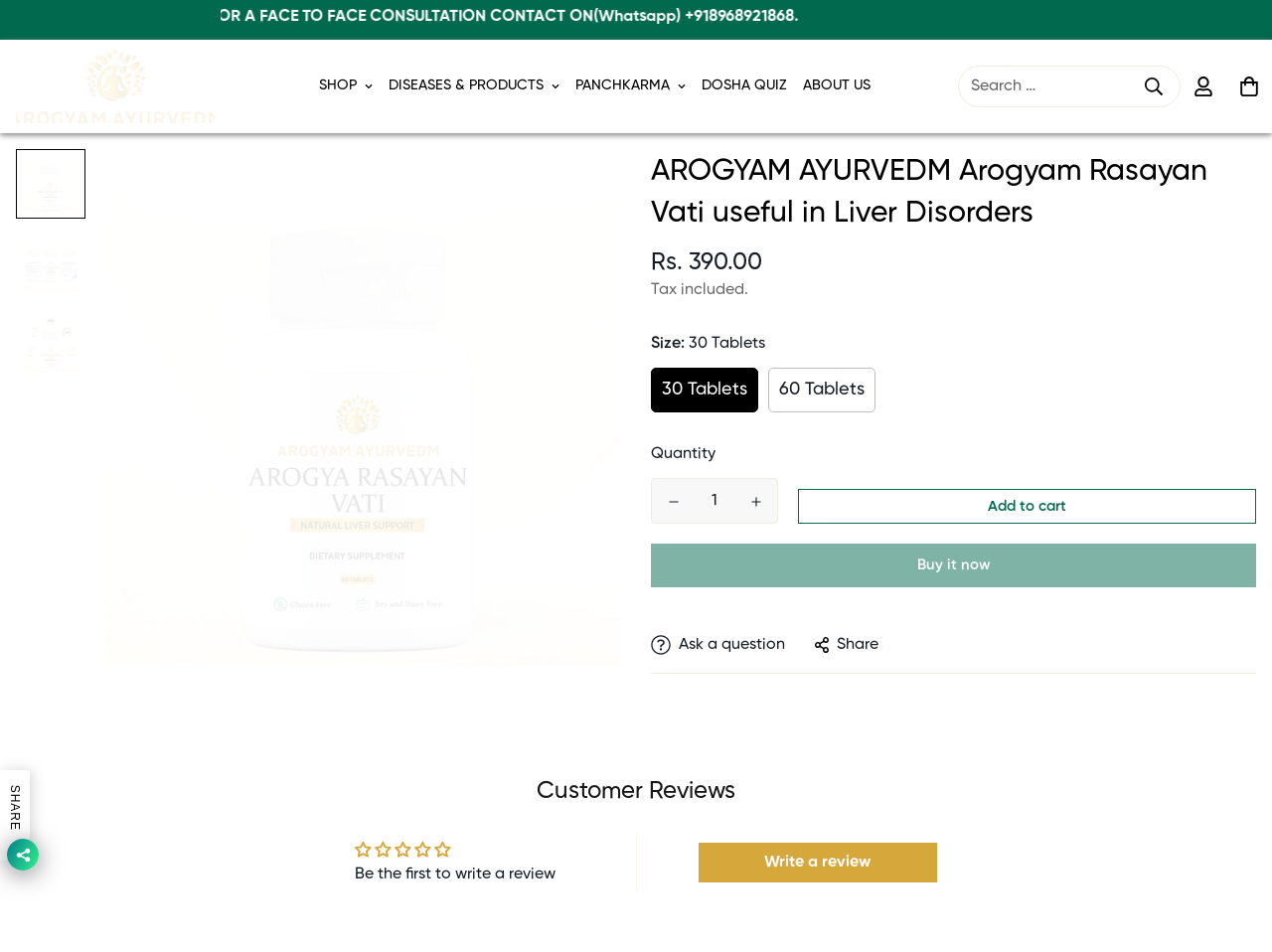Review the image closely and give a comprehensive answer to the question: What is the name of the product?

The name of the product can be found in the heading 'AROGYAM AYURVEDM Arogyam Rasayan Vati useful in Liver Disorders' and also in the link 'Arogyam Ayurvedm' at the top of the page.